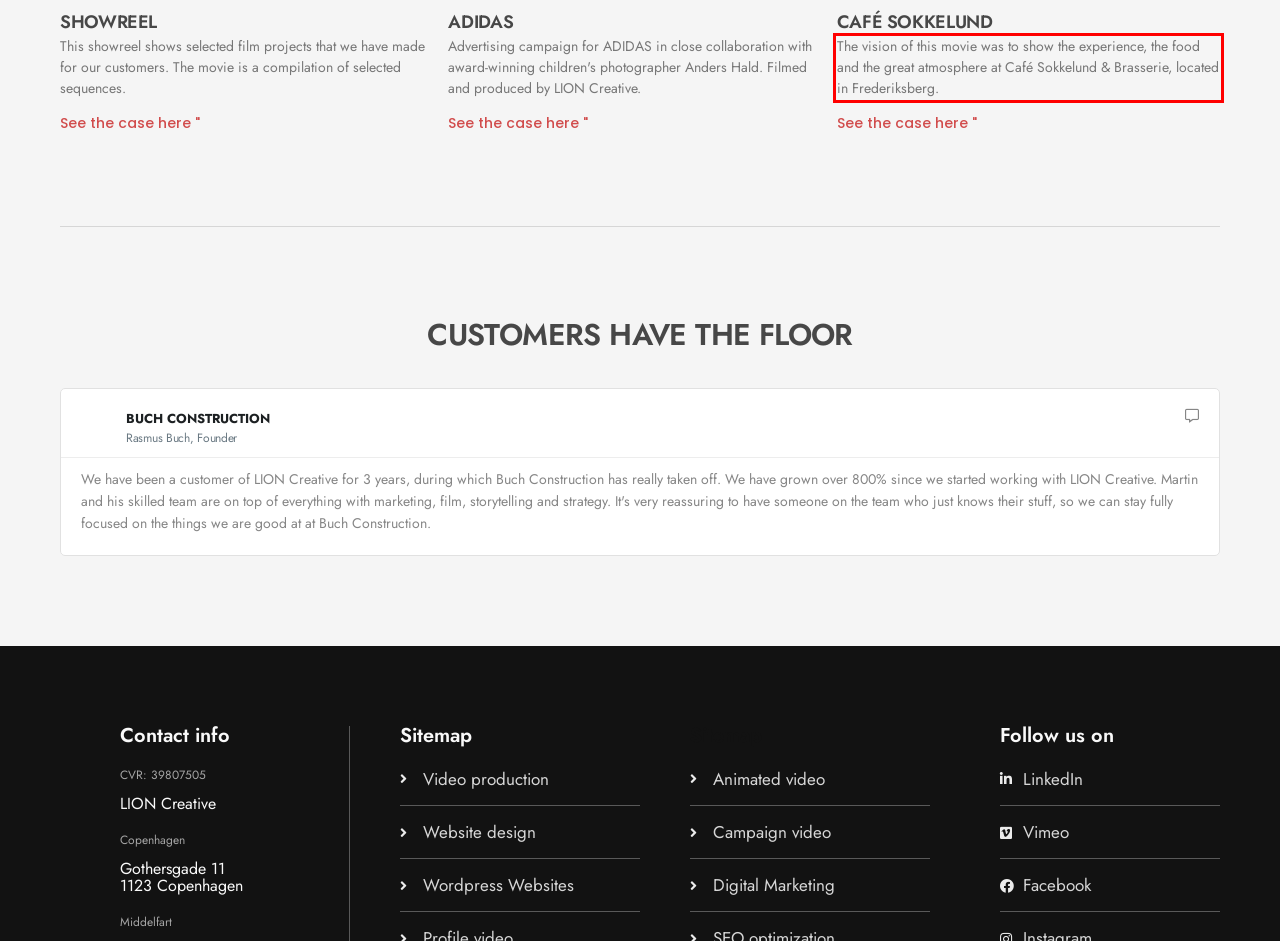Given a webpage screenshot with a red bounding box, perform OCR to read and deliver the text enclosed by the red bounding box.

The vision of this movie was to show the experience, the food and the great atmosphere at Café Sokkelund & Brasserie, located in Frederiksberg.